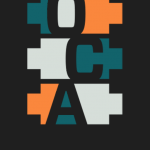What is the background color of the design?
Using the image as a reference, answer with just one word or a short phrase.

Dark